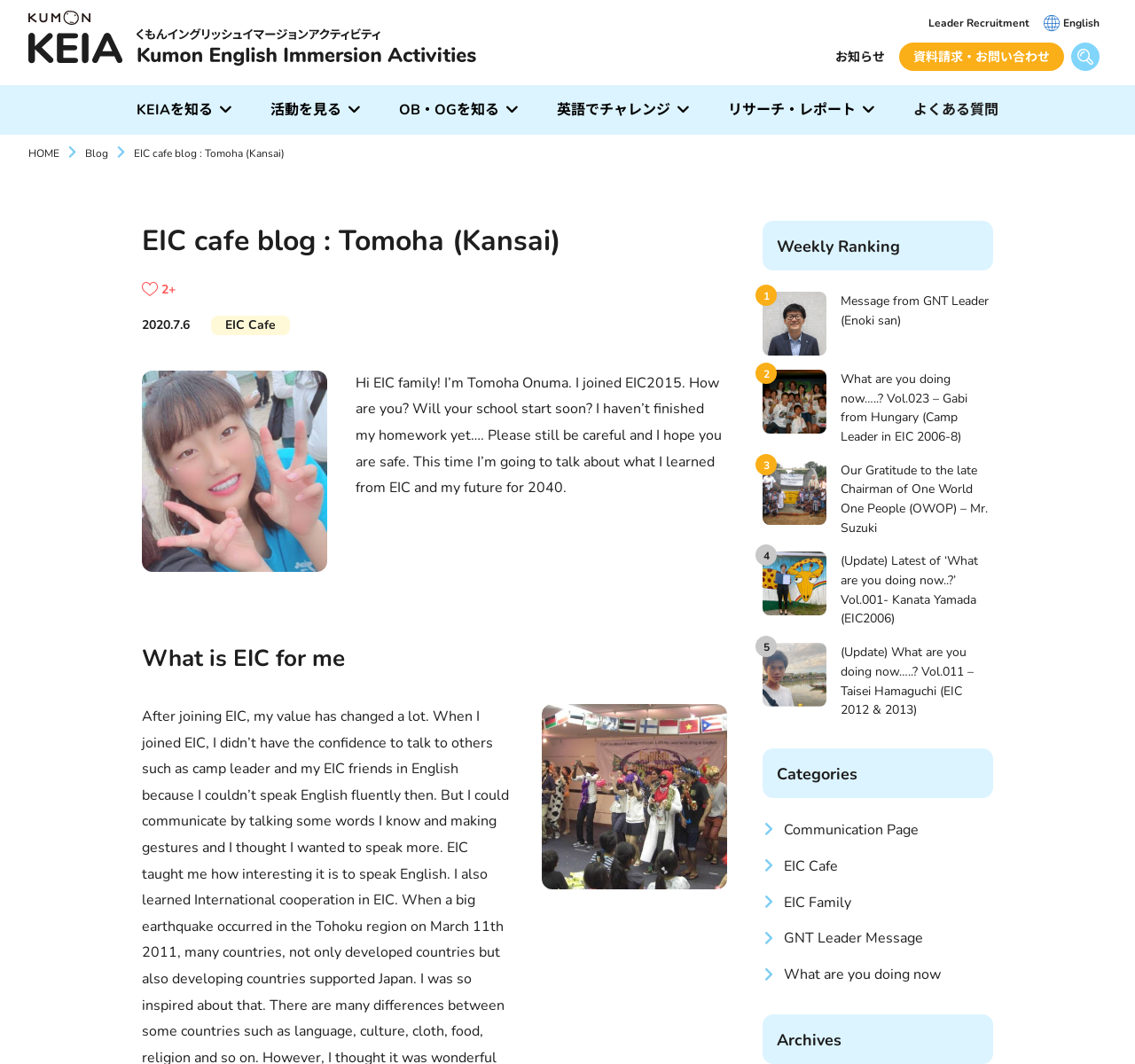Determine the bounding box coordinates for the clickable element to execute this instruction: "Search for articles using the keyword input field". Provide the coordinates as four float numbers between 0 and 1, i.e., [left, top, right, bottom].

[0.286, 0.191, 0.702, 0.231]